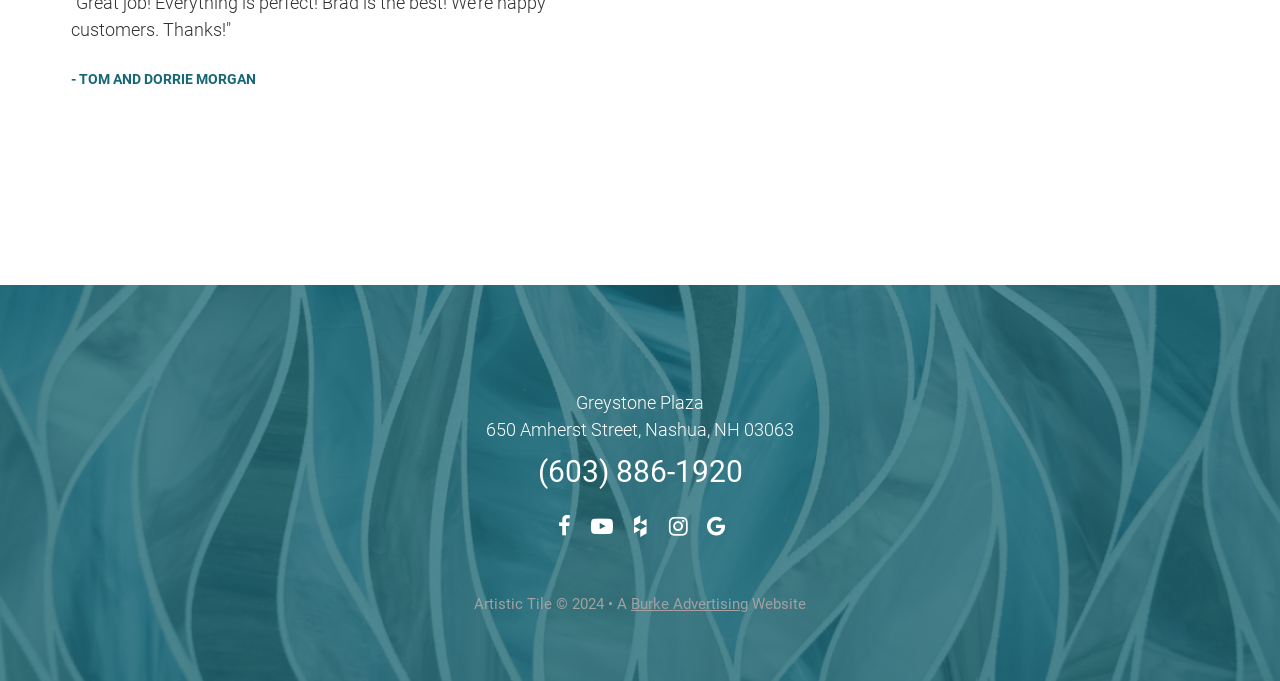What is the phone number?
Analyze the image and provide a thorough answer to the question.

I found the answer by looking at the link element with the text '(603) 886-1920' at coordinates [0.42, 0.667, 0.58, 0.719].